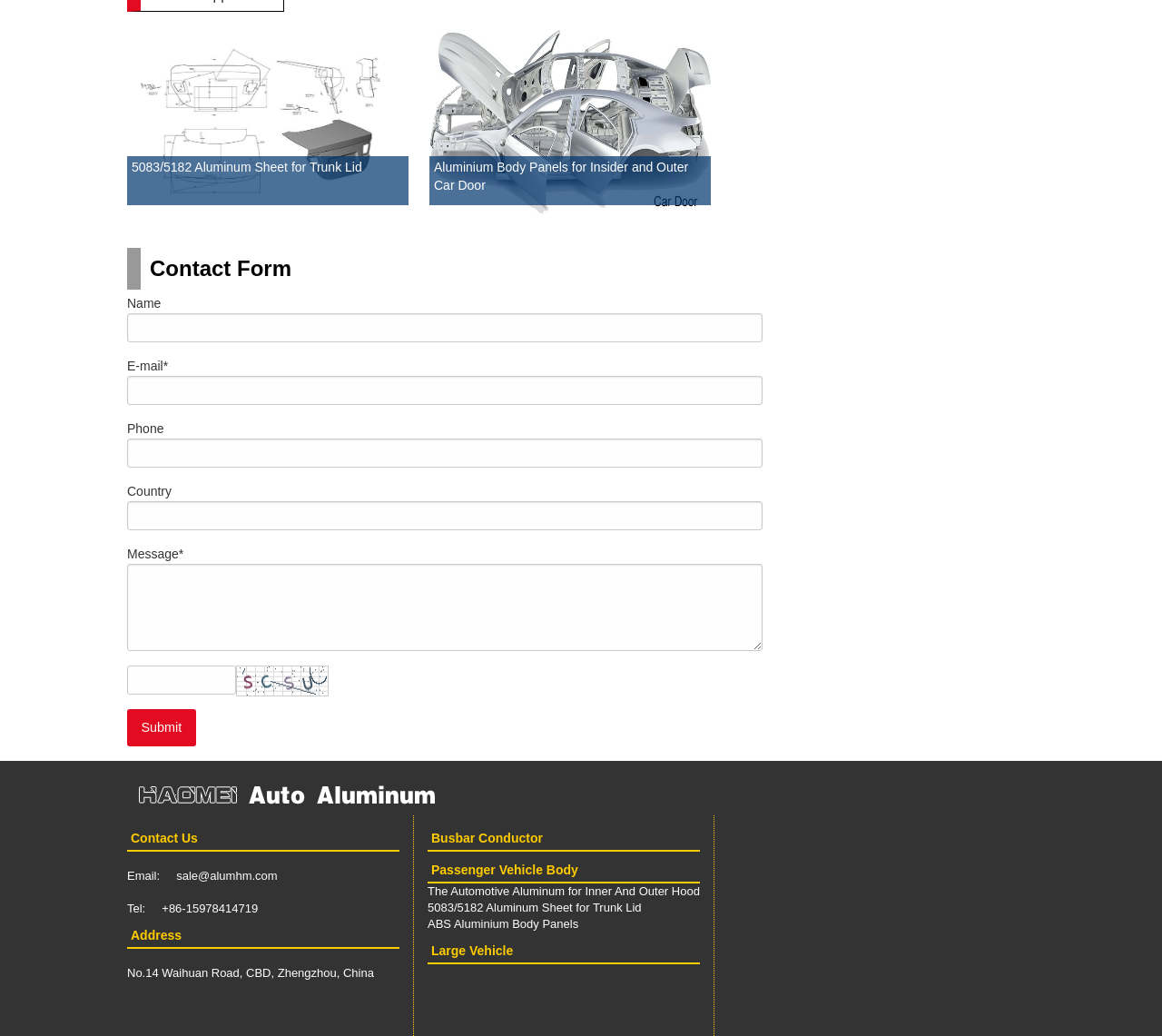Using the given element description, provide the bounding box coordinates (top-left x, top-left y, bottom-right x, bottom-right y) for the corresponding UI element in the screenshot: name="name"

[0.109, 0.302, 0.656, 0.33]